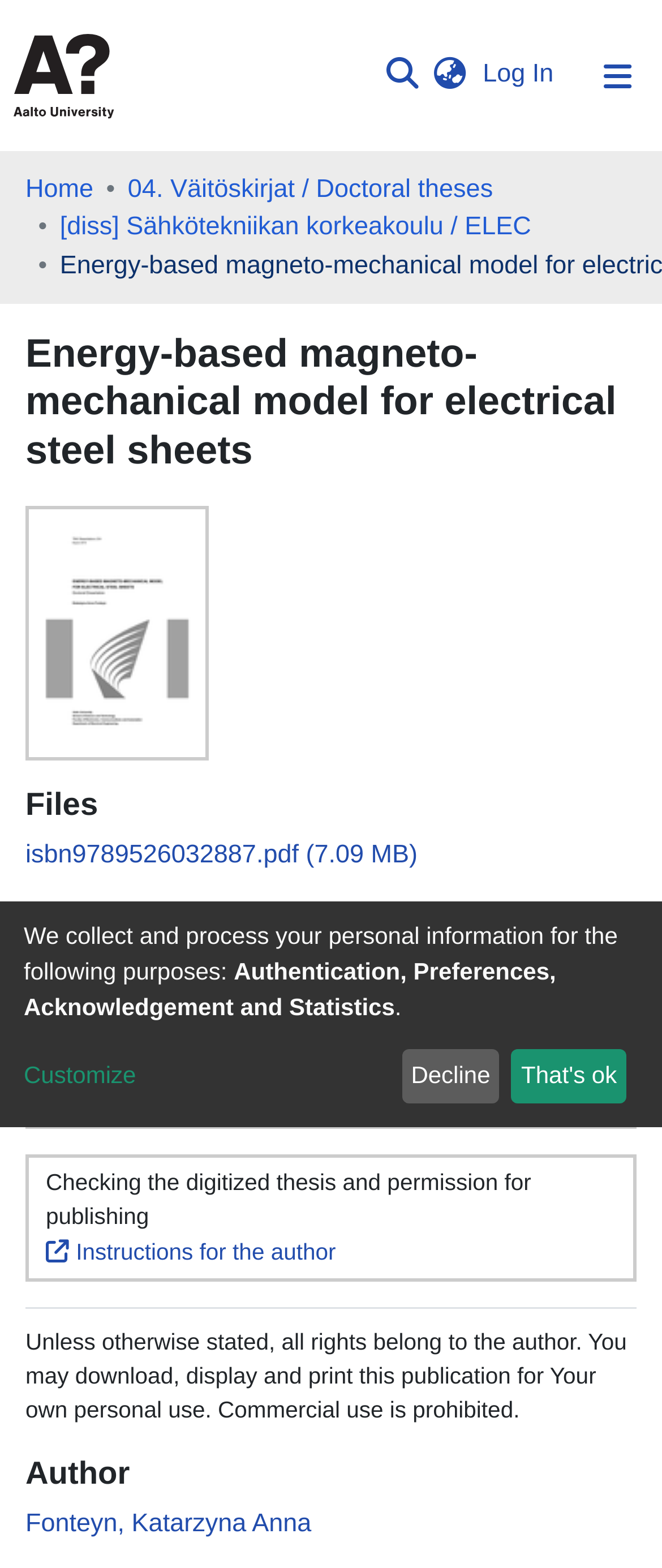What is the author's name?
Offer a detailed and exhaustive answer to the question.

I found the answer by looking at the section with the heading 'Author', where I saw a link with the text 'Fonteyn, Katarzyna Anna'.